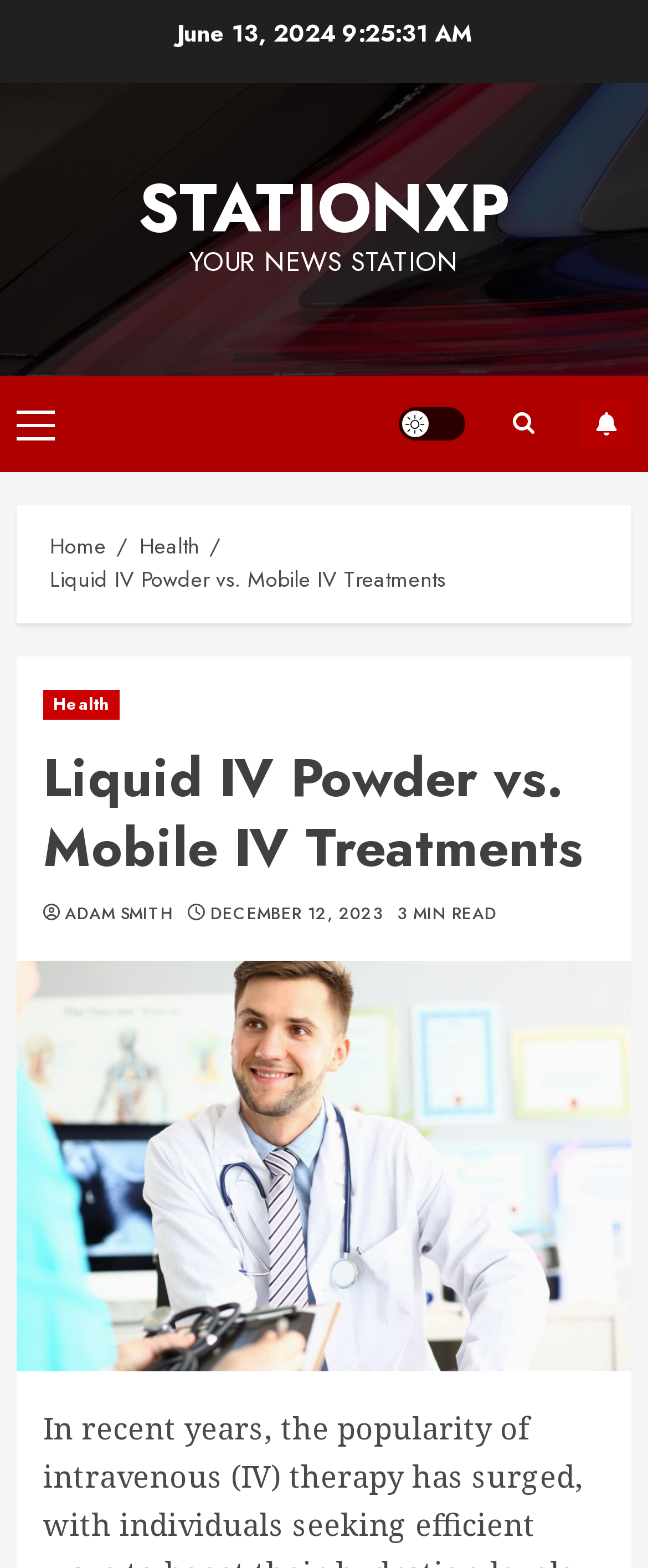Extract the primary heading text from the webpage.

Liquid IV Powder vs. Mobile IV Treatments